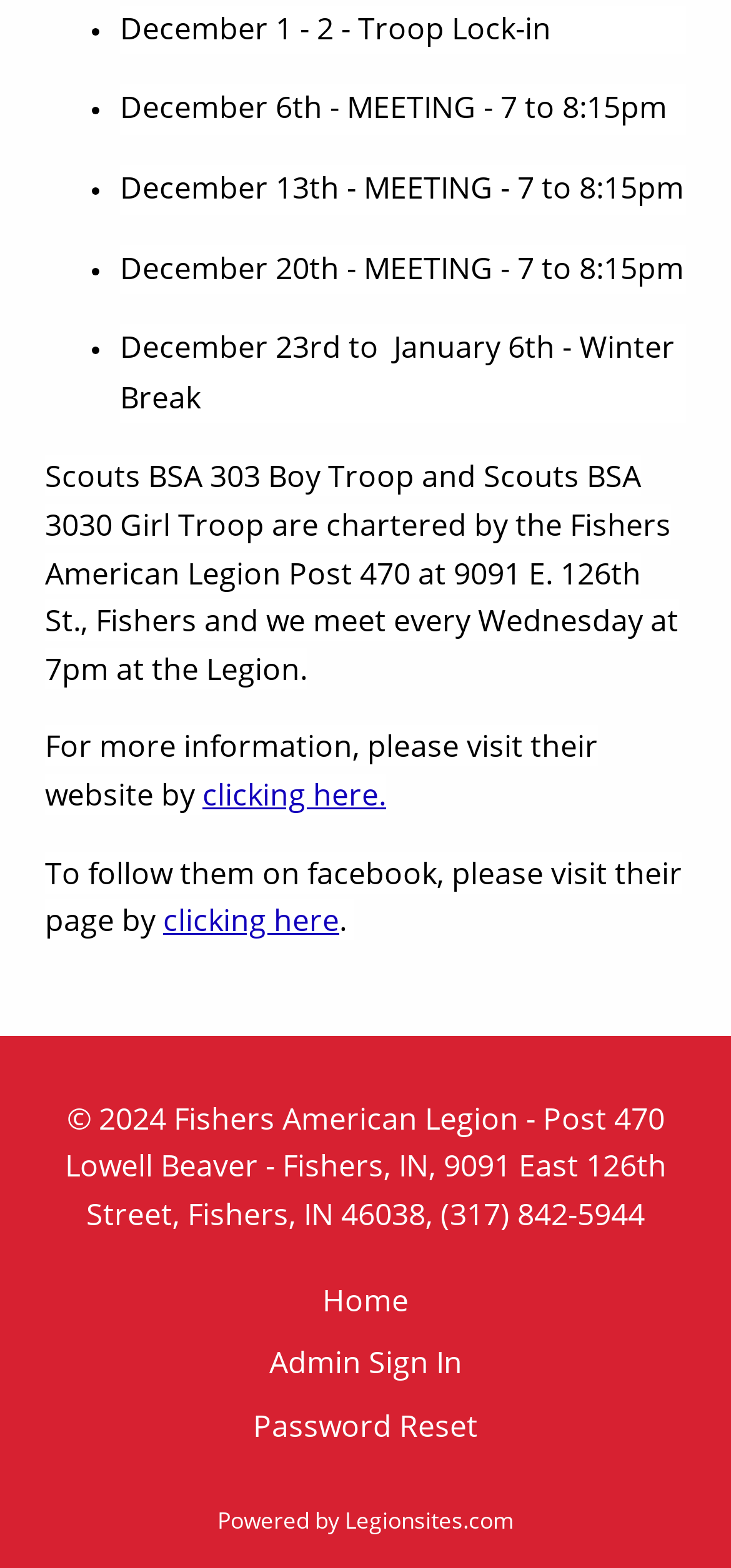What is the meeting schedule for December?
Answer the question with as much detail as you can, using the image as a reference.

By examining the list of events on the webpage, I found that there are meetings scheduled on December 1-2, 6, 13, and 20. These dates are listed with corresponding events, such as 'Troop Lock-in' and 'MEETING - 7 to 8:15pm'.